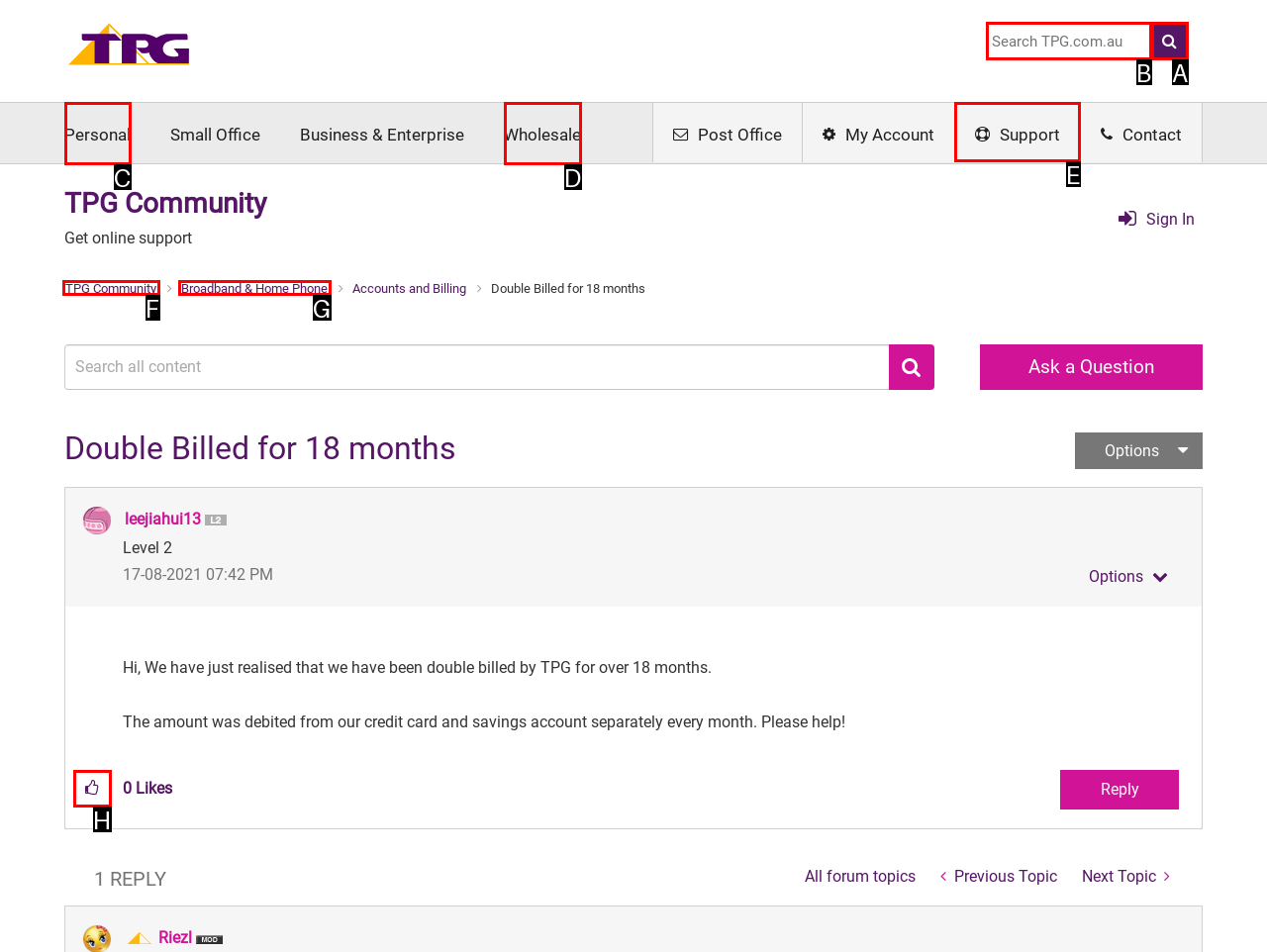Using the description: Bioanalytical Systems, Inc., find the corresponding HTML element. Provide the letter of the matching option directly.

None